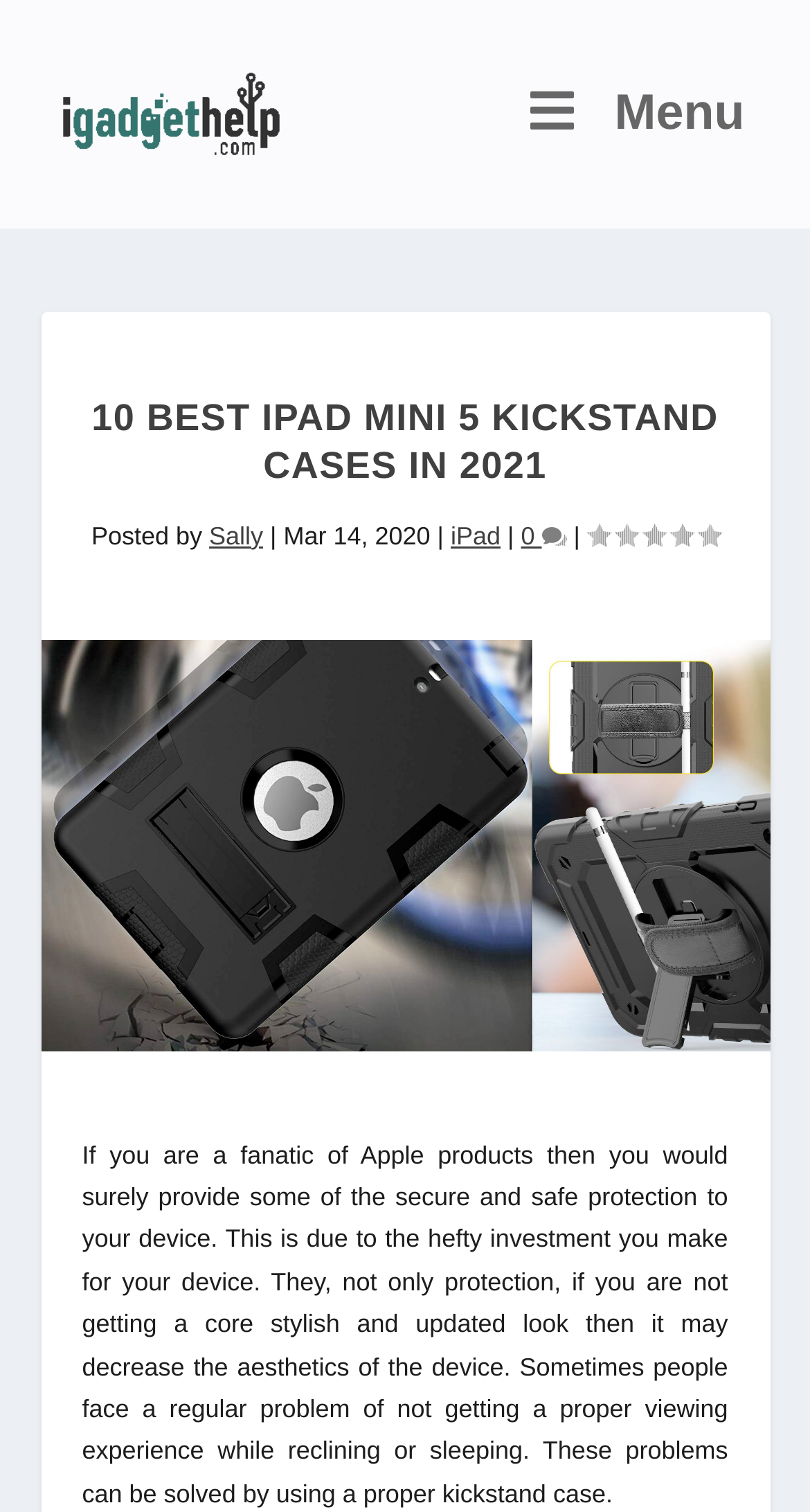Provide the bounding box coordinates of the HTML element this sentence describes: "October 2014". The bounding box coordinates consist of four float numbers between 0 and 1, i.e., [left, top, right, bottom].

None